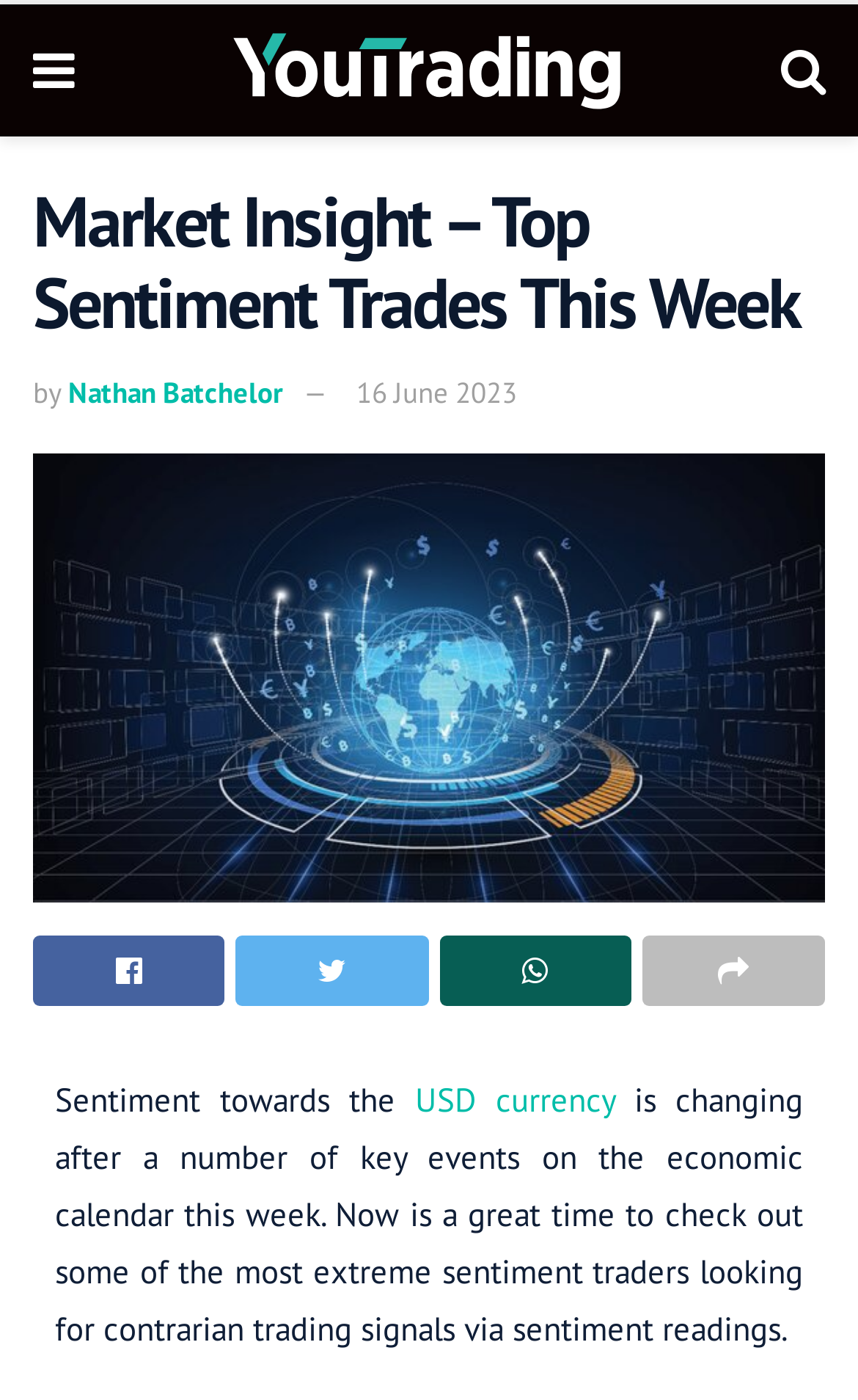Identify the bounding box for the UI element described as: "16 June 2023". The coordinates should be four float numbers between 0 and 1, i.e., [left, top, right, bottom].

[0.415, 0.268, 0.603, 0.295]